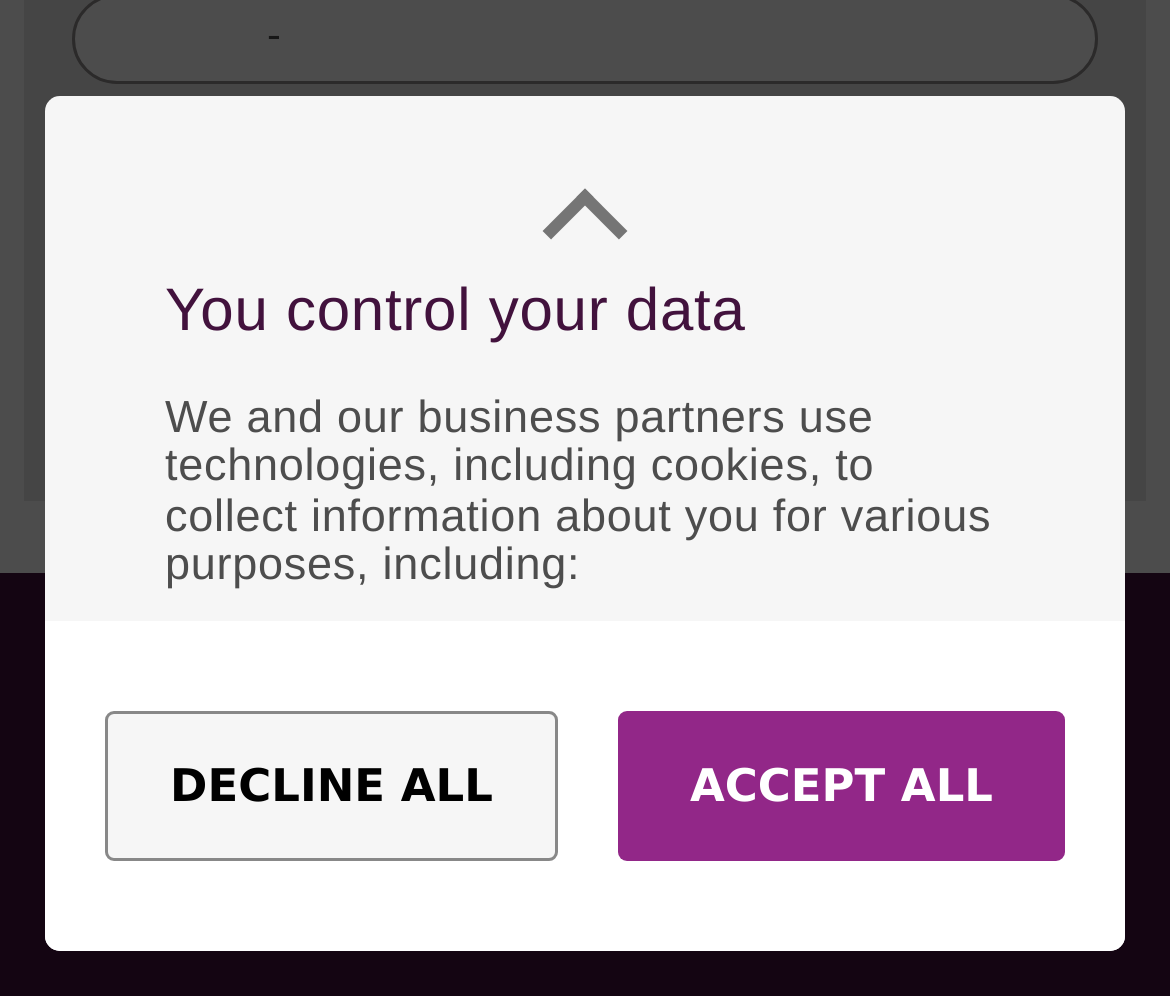Show the bounding box coordinates for the HTML element as described: "aria-label="Saved searches"".

[0.0, 0.575, 0.2, 0.696]